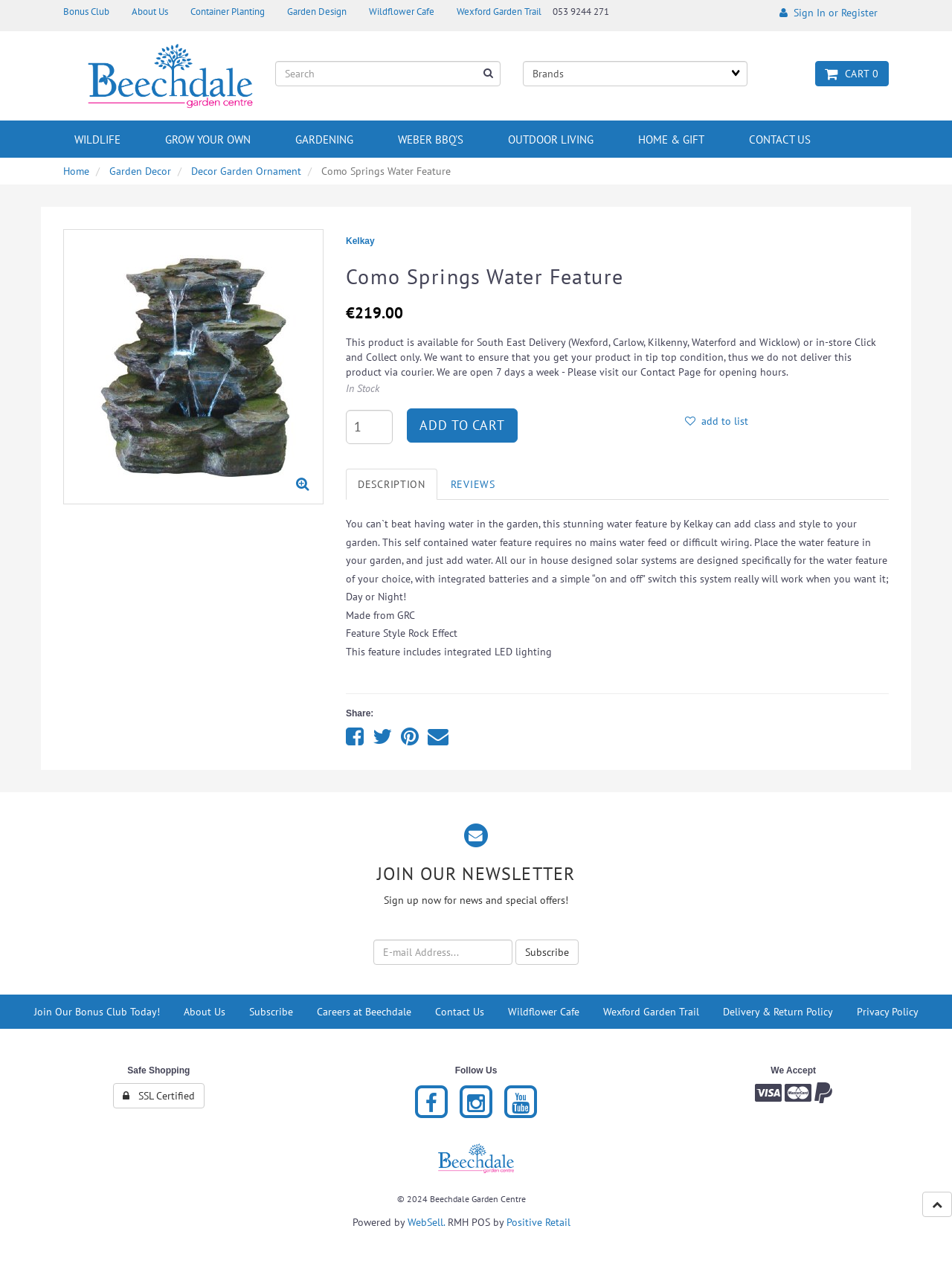Please find the bounding box coordinates of the element that must be clicked to perform the given instruction: "View Como Springs Water Feature details". The coordinates should be four float numbers from 0 to 1, i.e., [left, top, right, bottom].

[0.066, 0.179, 0.34, 0.395]